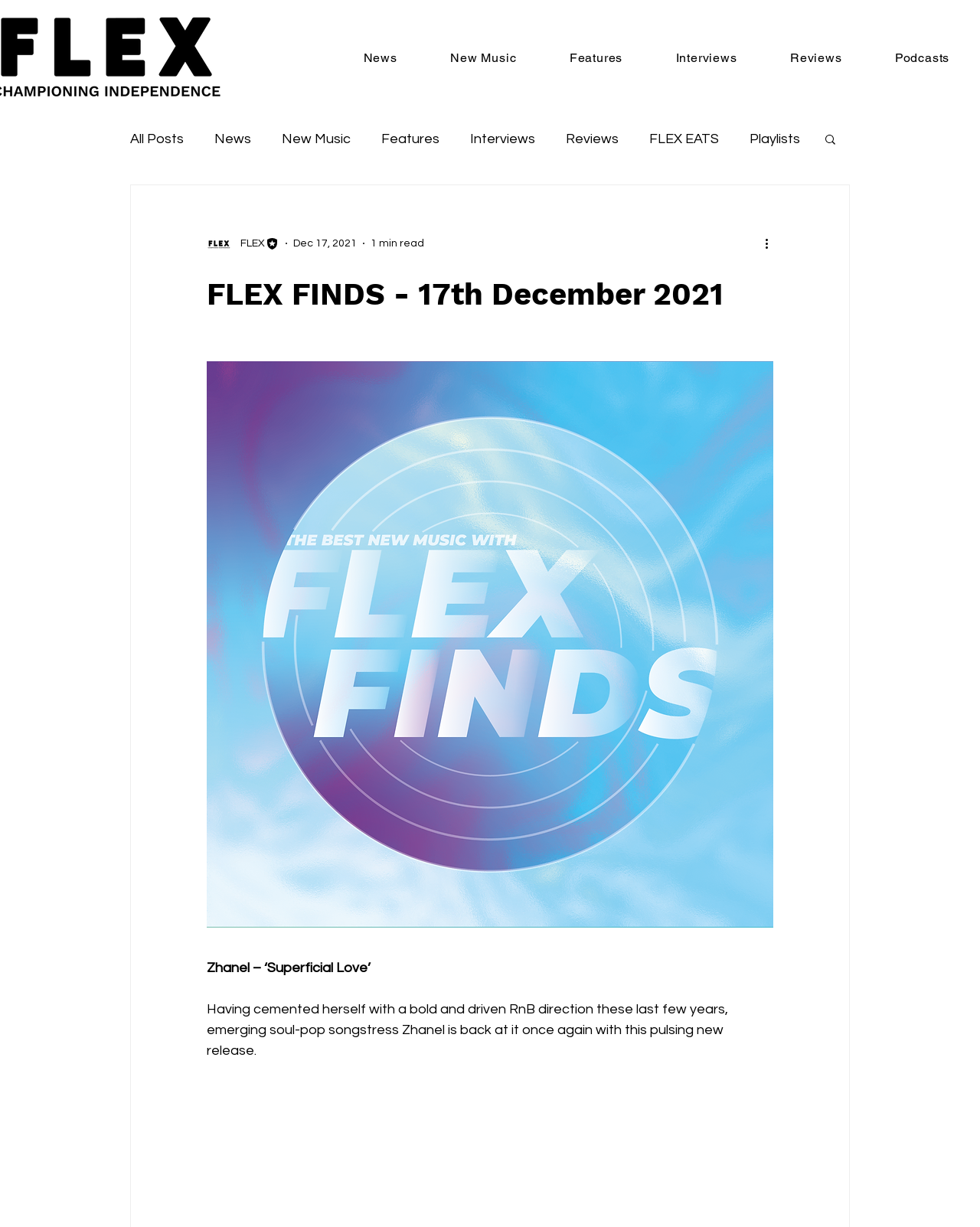What type of music does Zhanel make?
Carefully analyze the image and provide a thorough answer to the question.

Based on the webpage content, Zhanel is described as an emerging soul-pop songstress, and her music direction is mentioned as bold and driven RnB.